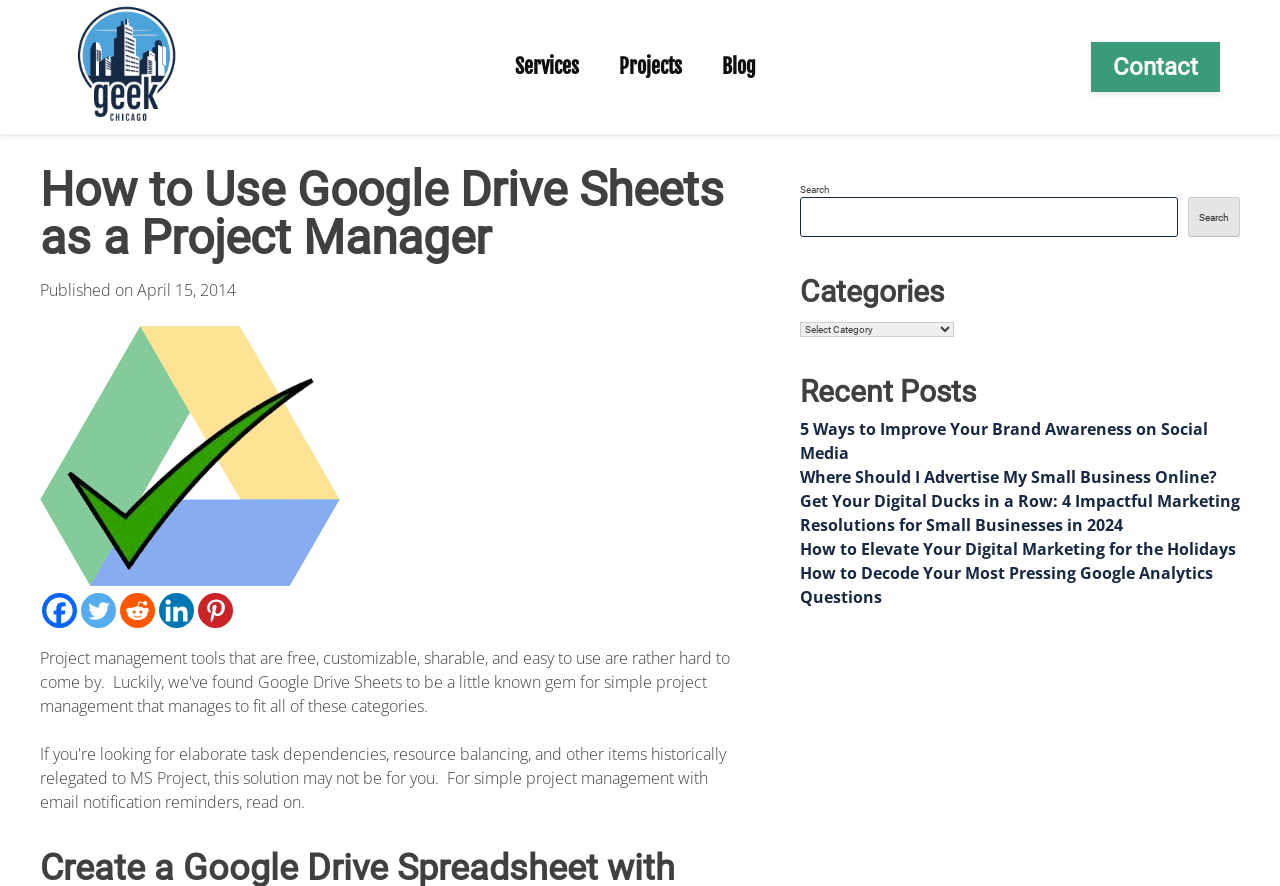Determine the bounding box coordinates for the element that should be clicked to follow this instruction: "Click the 'Contact' menu item". The coordinates should be given as four float numbers between 0 and 1, in the format [left, top, right, bottom].

None